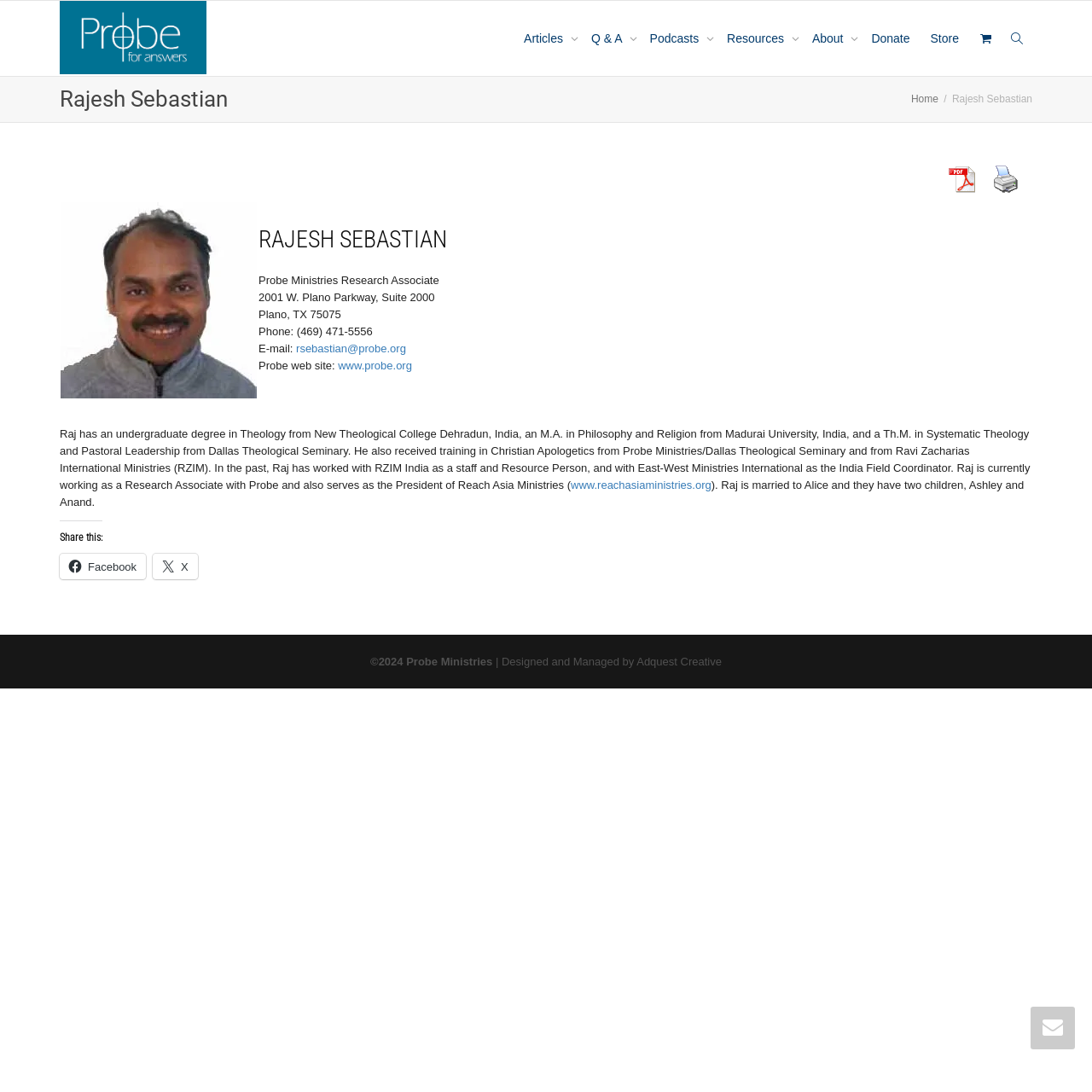Please answer the following question using a single word or phrase: 
What is the name of Rajesh Sebastian's wife?

Alice